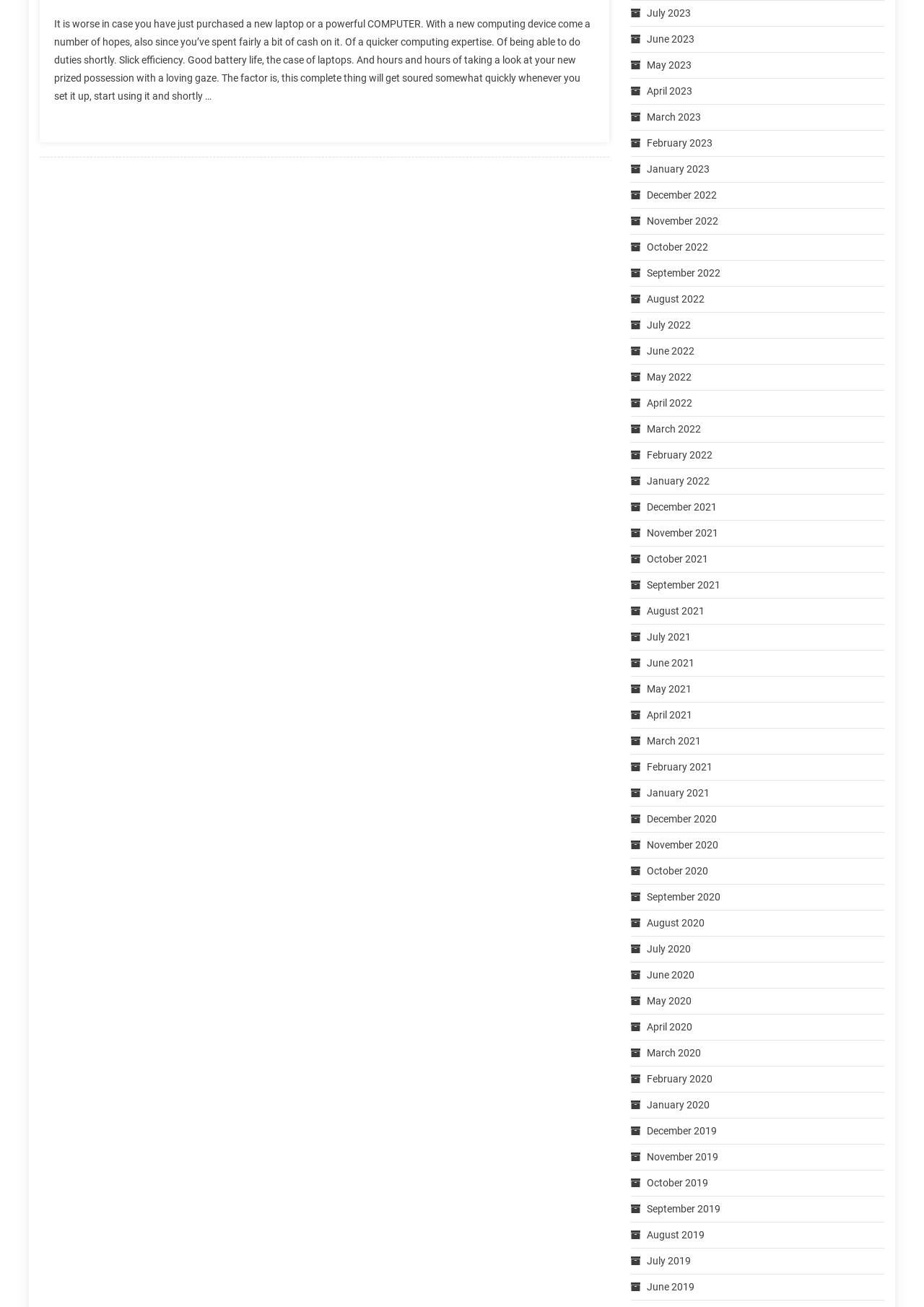What is the tone of the text?
Refer to the screenshot and respond with a concise word or phrase.

Reflective